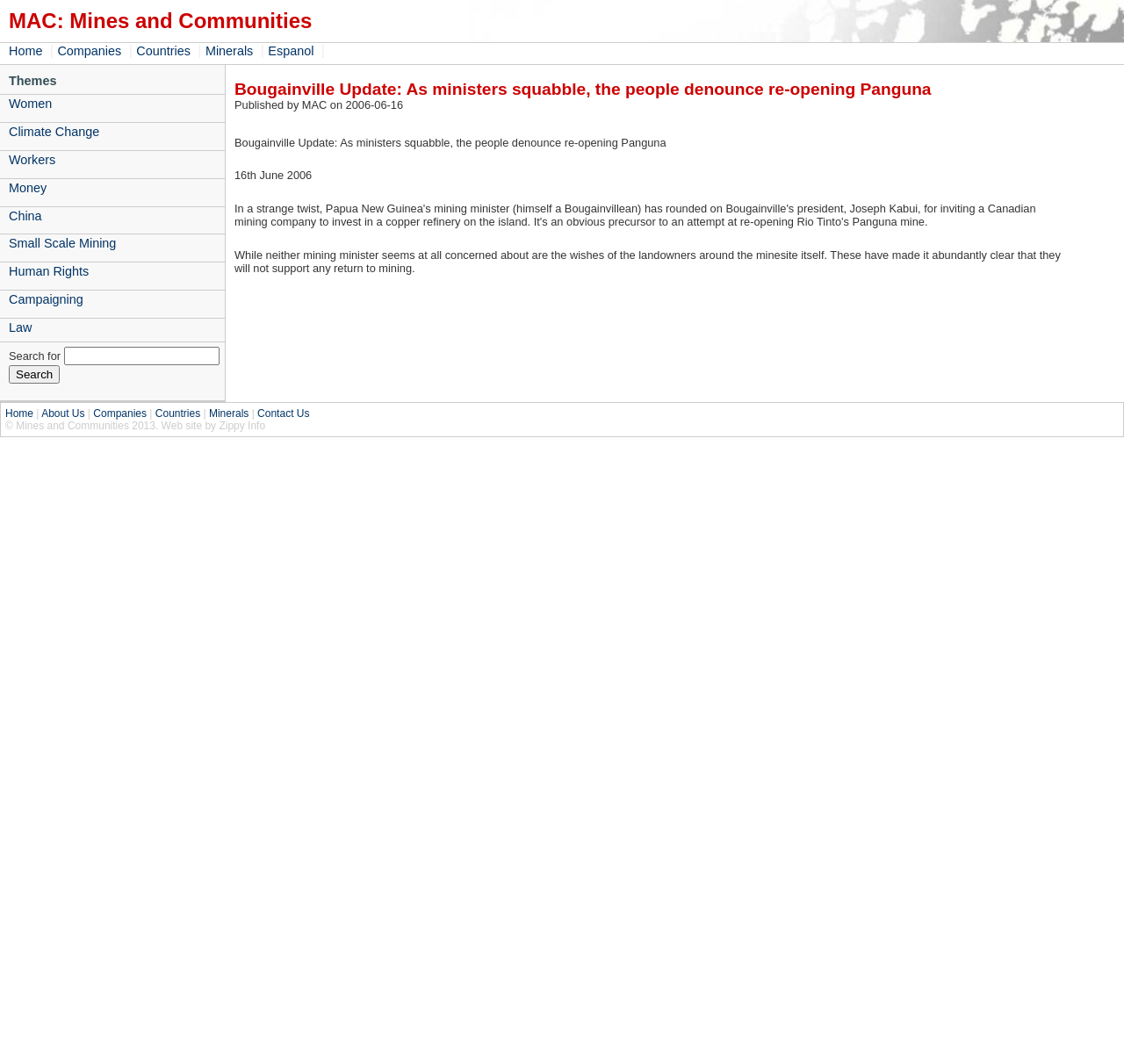Show the bounding box coordinates for the HTML element described as: "Small Scale Mining".

[0.0, 0.22, 0.2, 0.238]